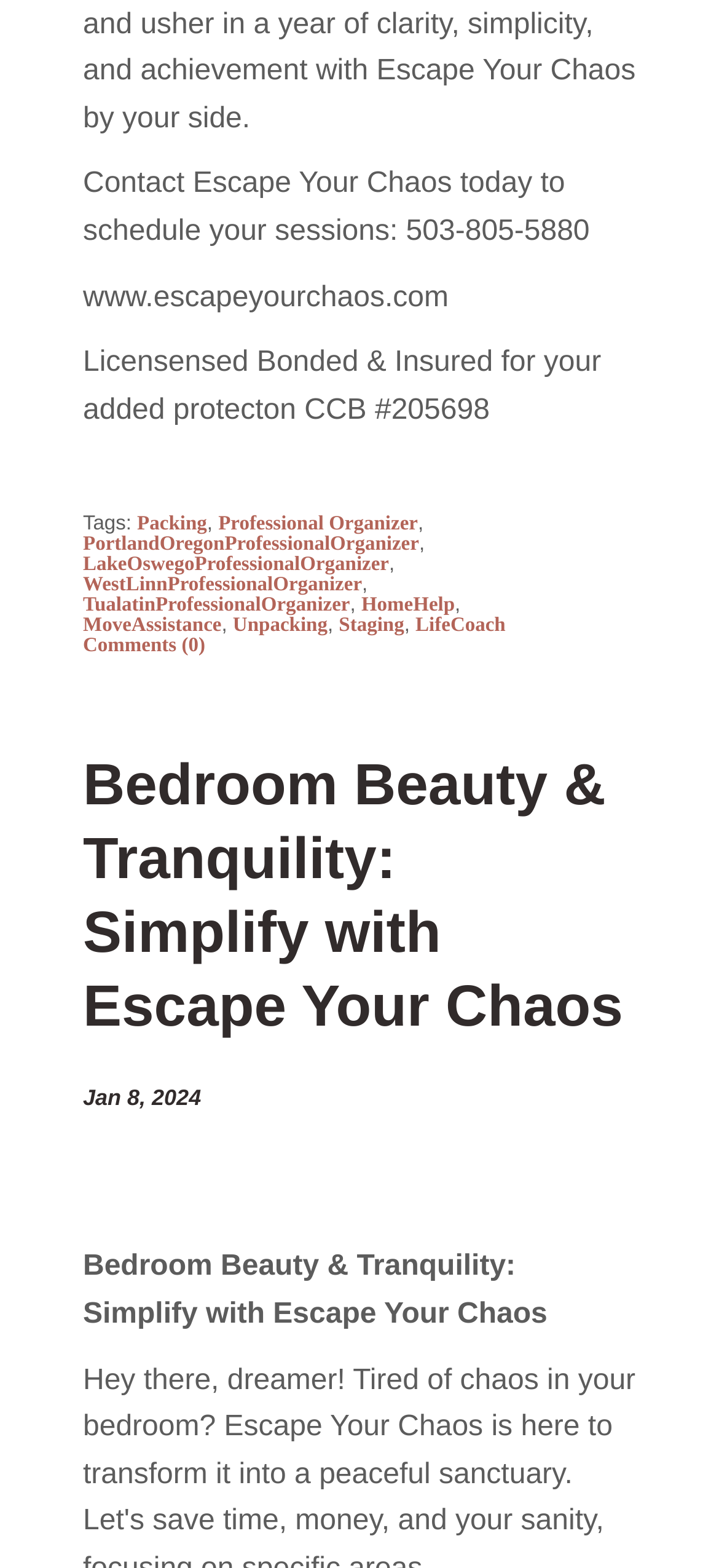Locate the bounding box coordinates of the element that should be clicked to execute the following instruction: "Visit the website homepage".

[0.115, 0.18, 0.624, 0.2]